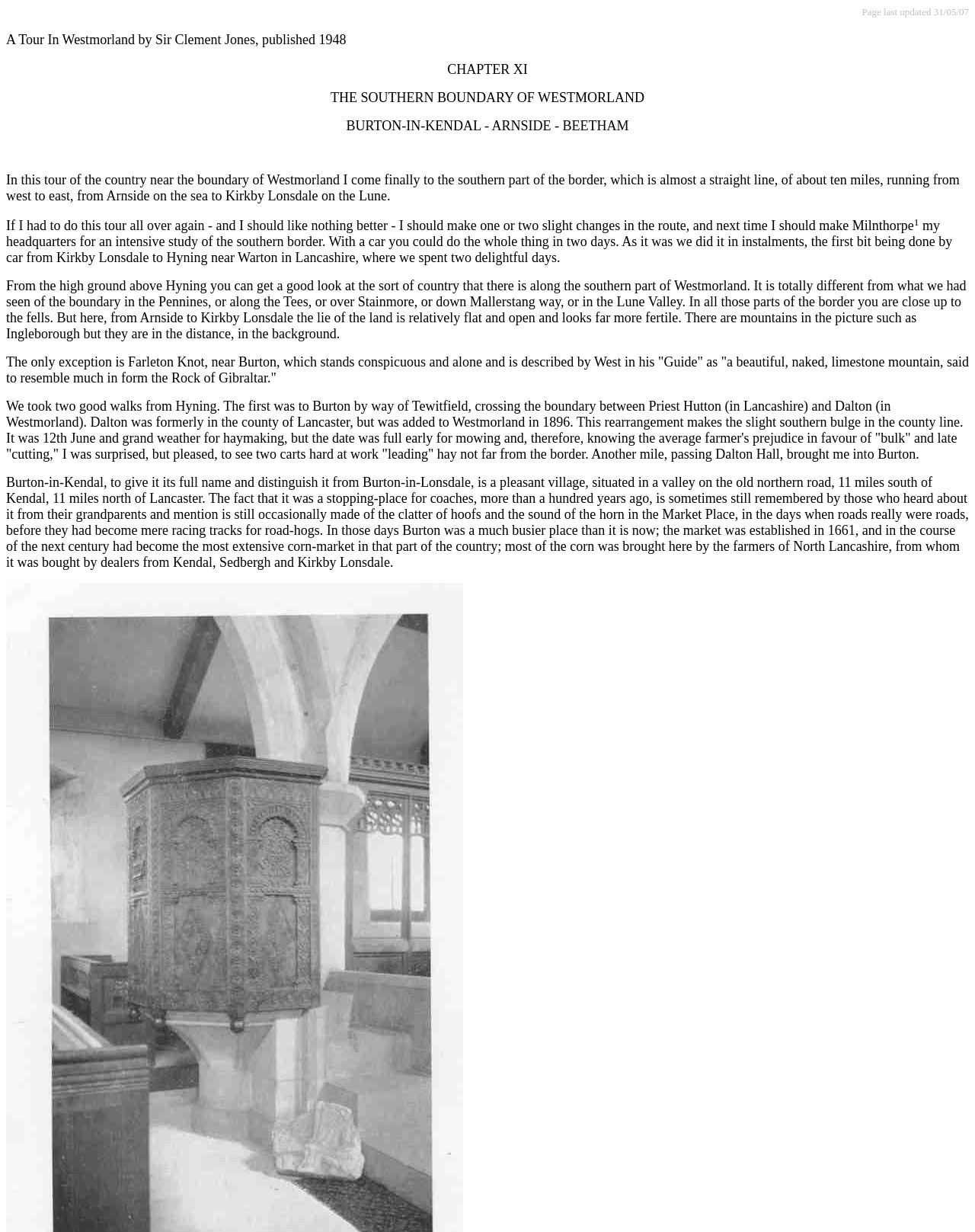Provide your answer to the question using just one word or phrase: What is the last updated date of the webpage?

31/05/07